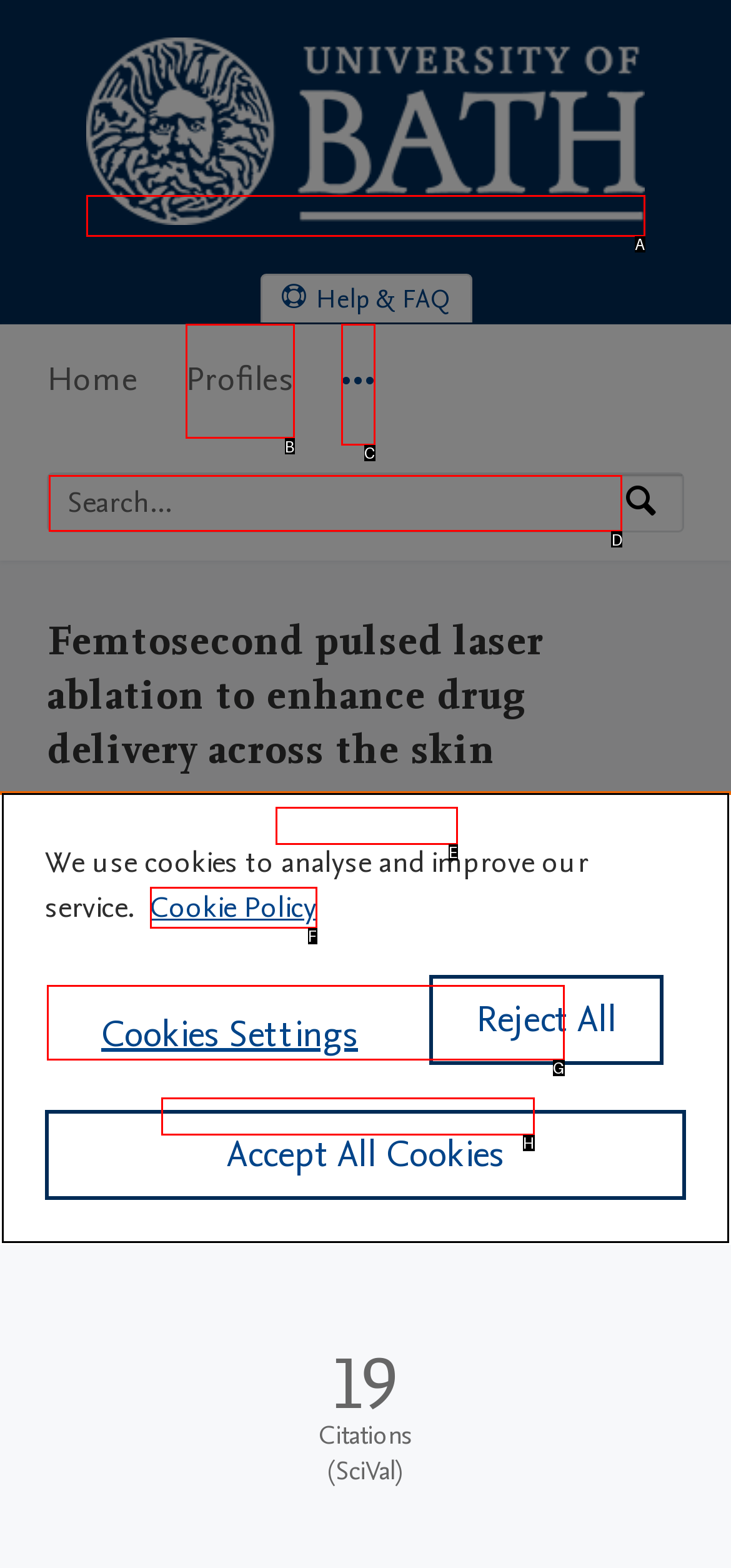Tell me which option I should click to complete the following task: Search by expertise, name or affiliation
Answer with the option's letter from the given choices directly.

D